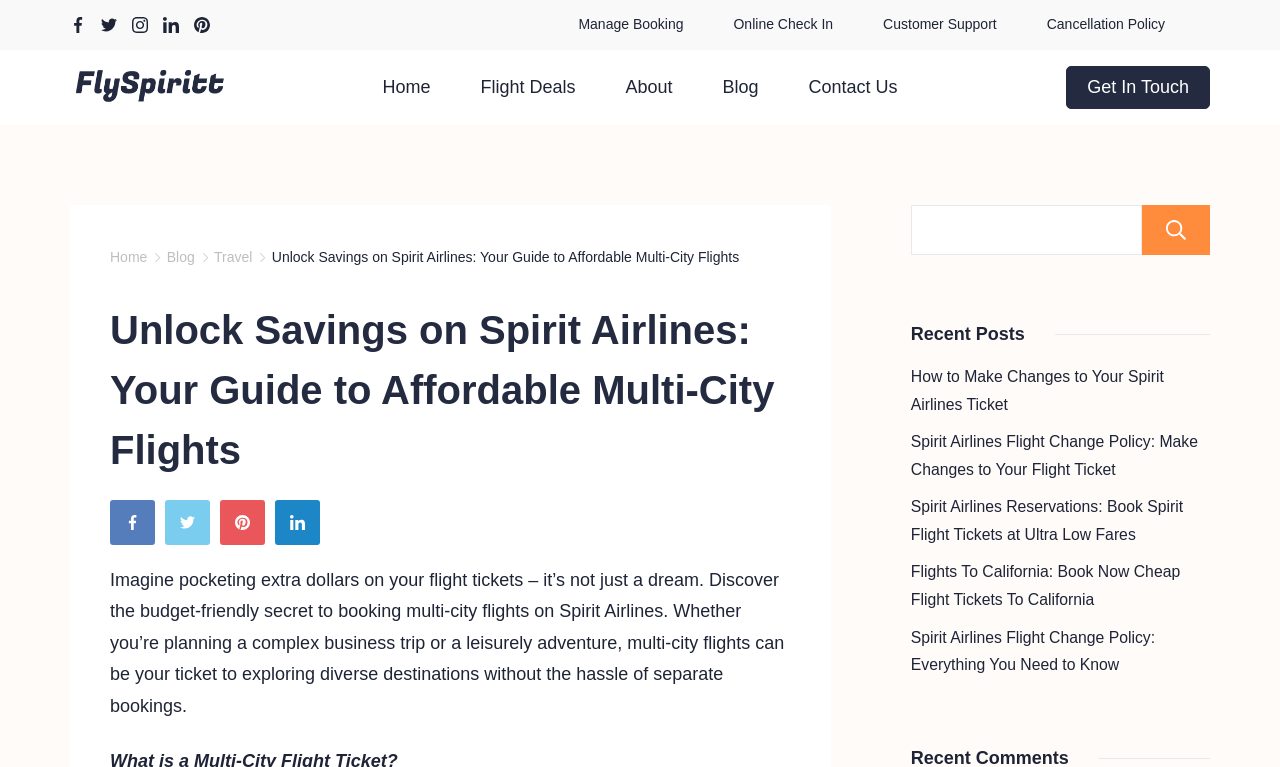Respond to the question below with a single word or phrase: How many social media links are there?

5